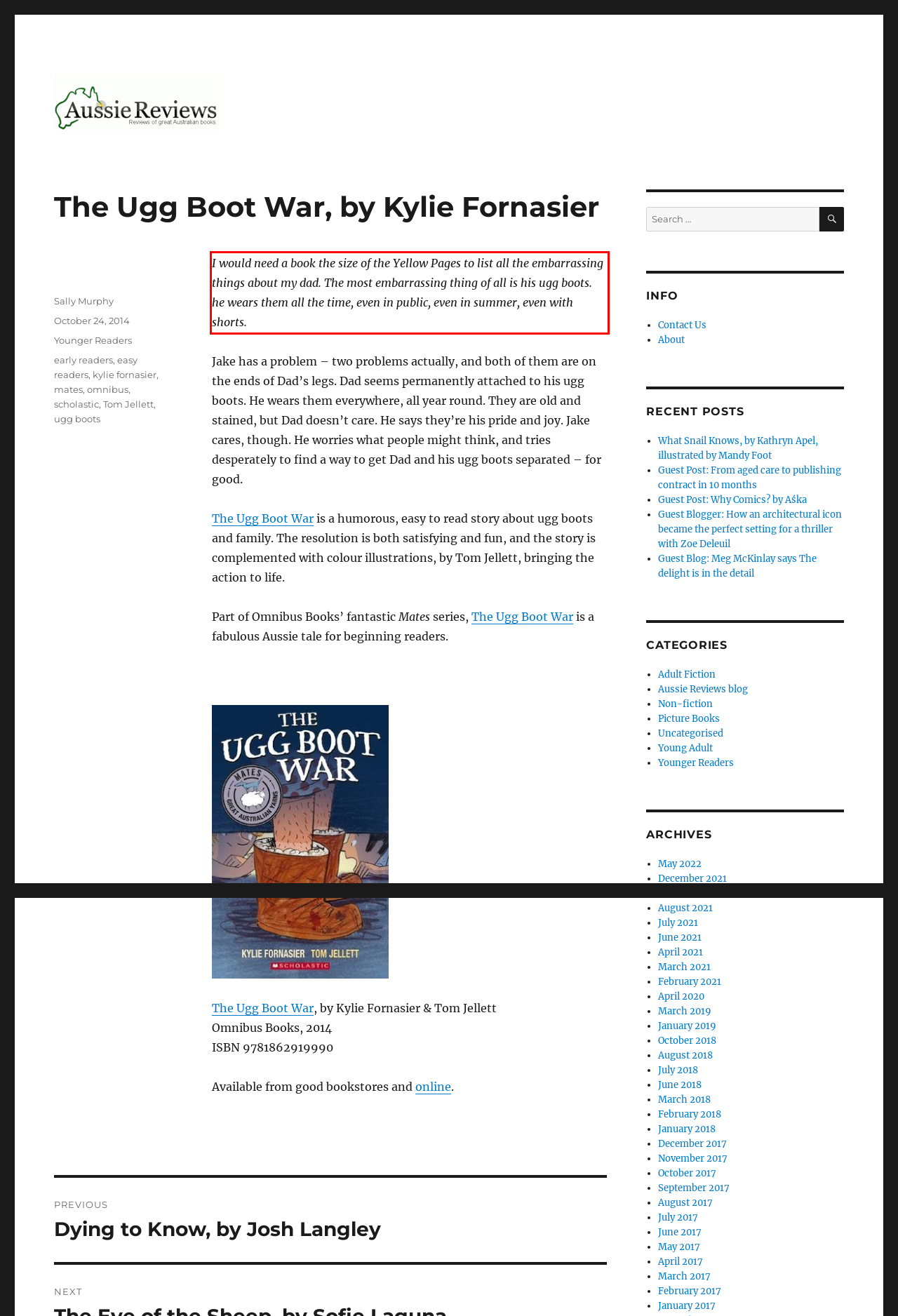Inspect the webpage screenshot that has a red bounding box and use OCR technology to read and display the text inside the red bounding box.

I would need a book the size of the Yellow Pages to list all the embarrassing things about my dad. The most embarrassing thing of all is his ugg boots. he wears them all the time, even in public, even in summer, even with shorts.